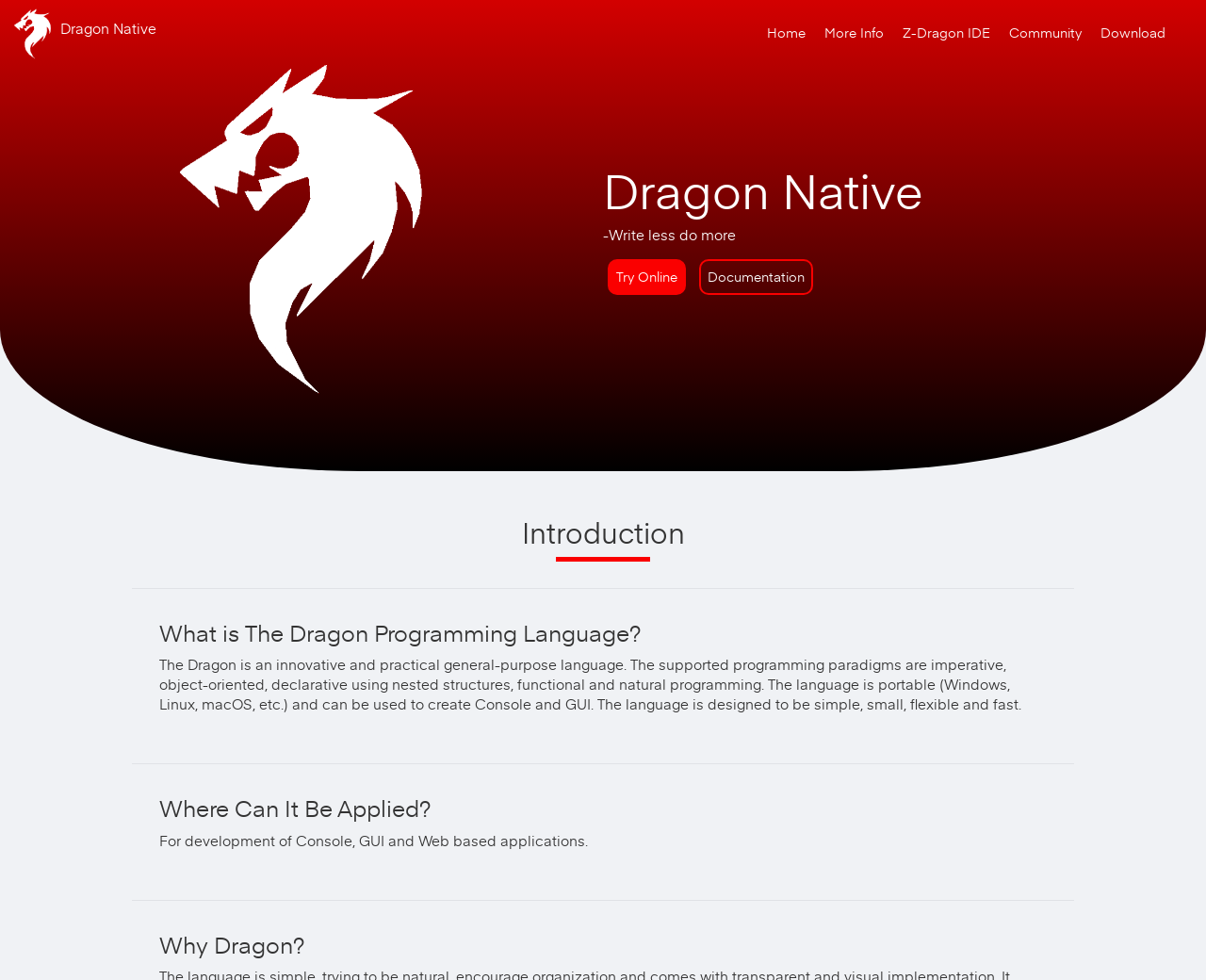What is the name of the programming language?
Look at the webpage screenshot and answer the question with a detailed explanation.

I found the answer by looking at the root element 'The Dragon Programming Language' and also the heading 'Dragon Native' which suggests that the programming language is called Dragon.